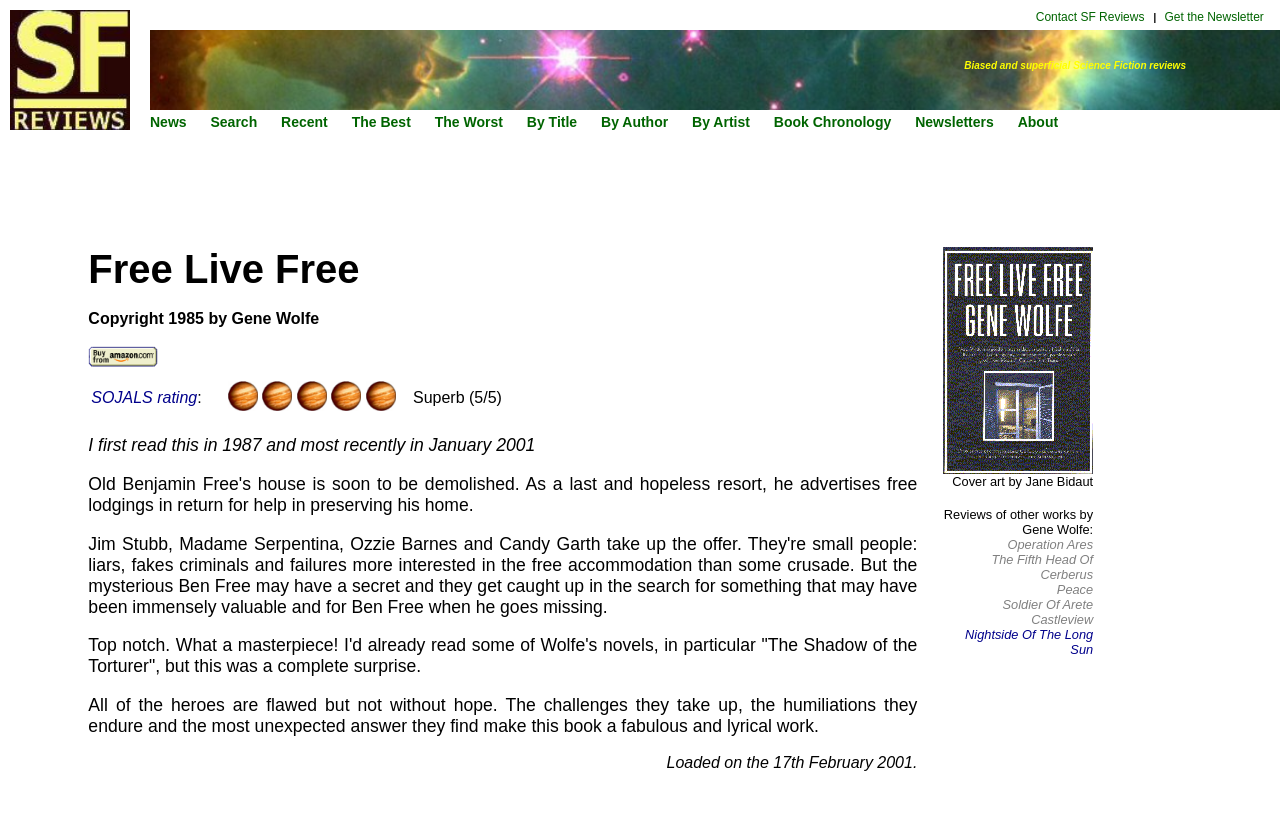Answer the question in a single word or phrase:
What is the rating of the book 'Free Live Free'?

Superb (5/5)